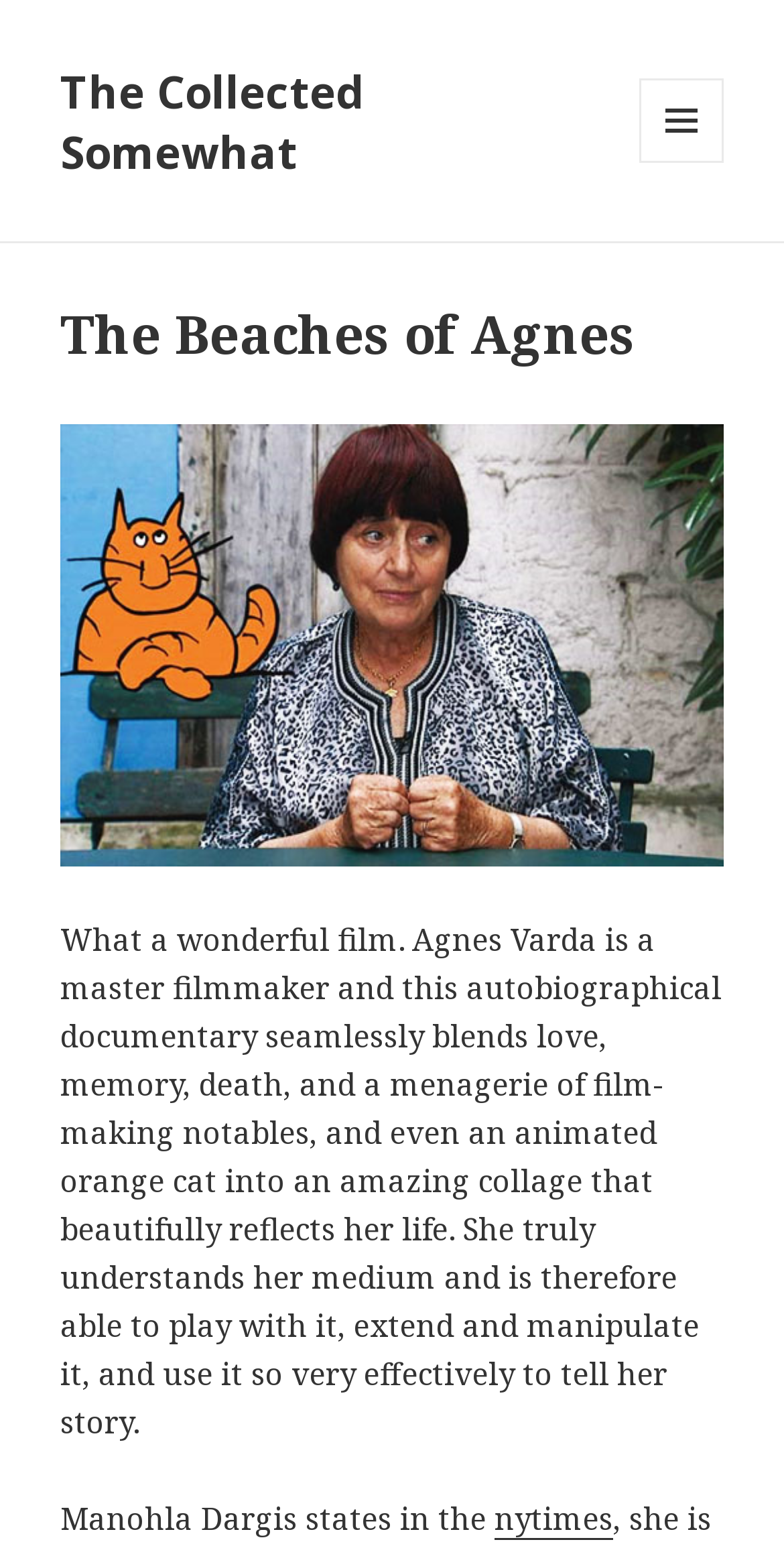Identify the bounding box coordinates for the UI element described as: "nytimes". The coordinates should be provided as four floats between 0 and 1: [left, top, right, bottom].

[0.631, 0.97, 0.782, 0.997]